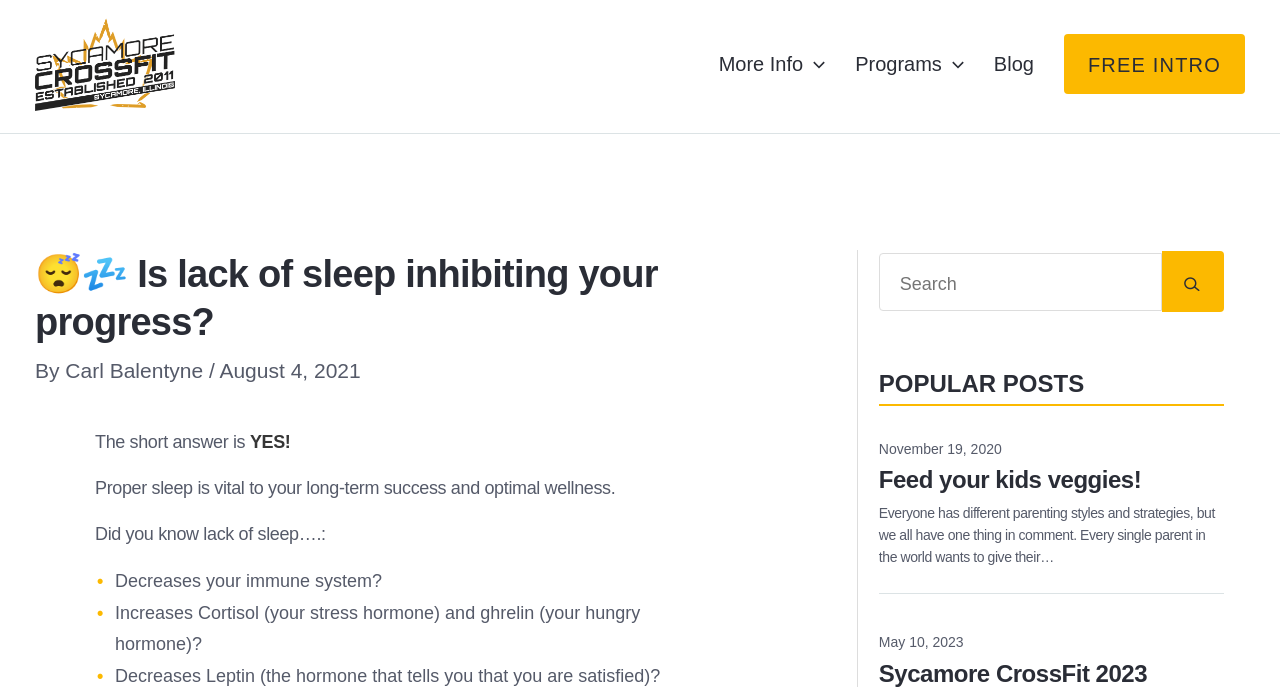Determine and generate the text content of the webpage's headline.

😴💤 Is lack of sleep inhibiting your progress?